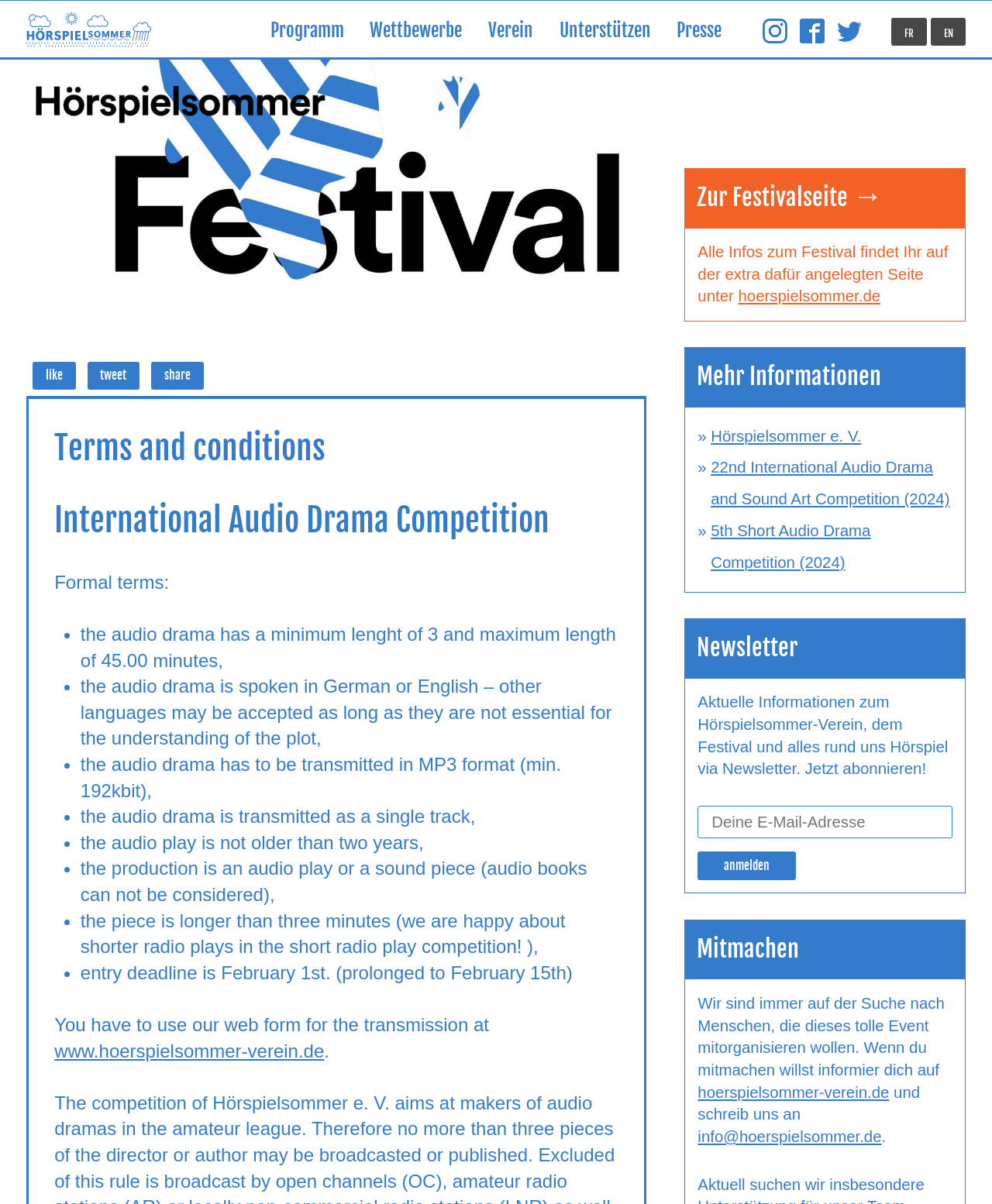What is the language of the audio drama that can be accepted?
Using the image, provide a concise answer in one word or a short phrase.

German or English